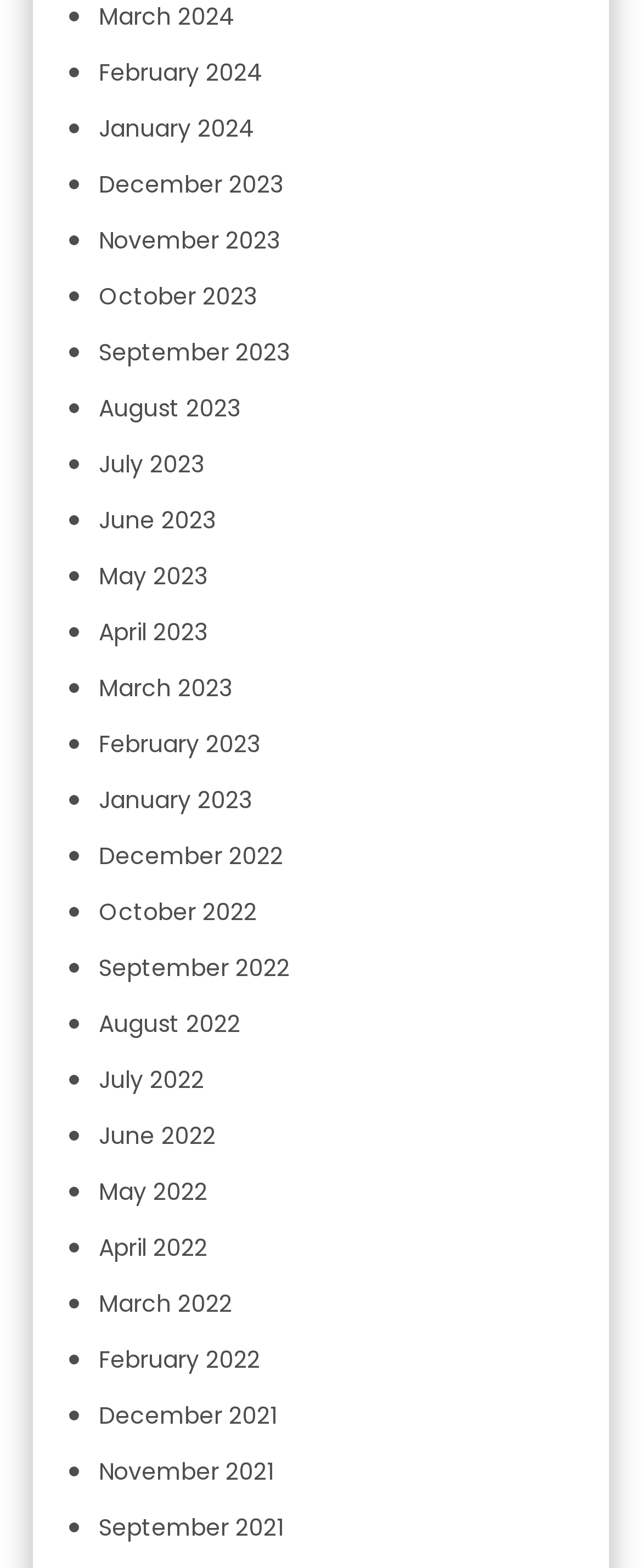Kindly provide the bounding box coordinates of the section you need to click on to fulfill the given instruction: "View August 2022".

[0.154, 0.642, 0.374, 0.663]